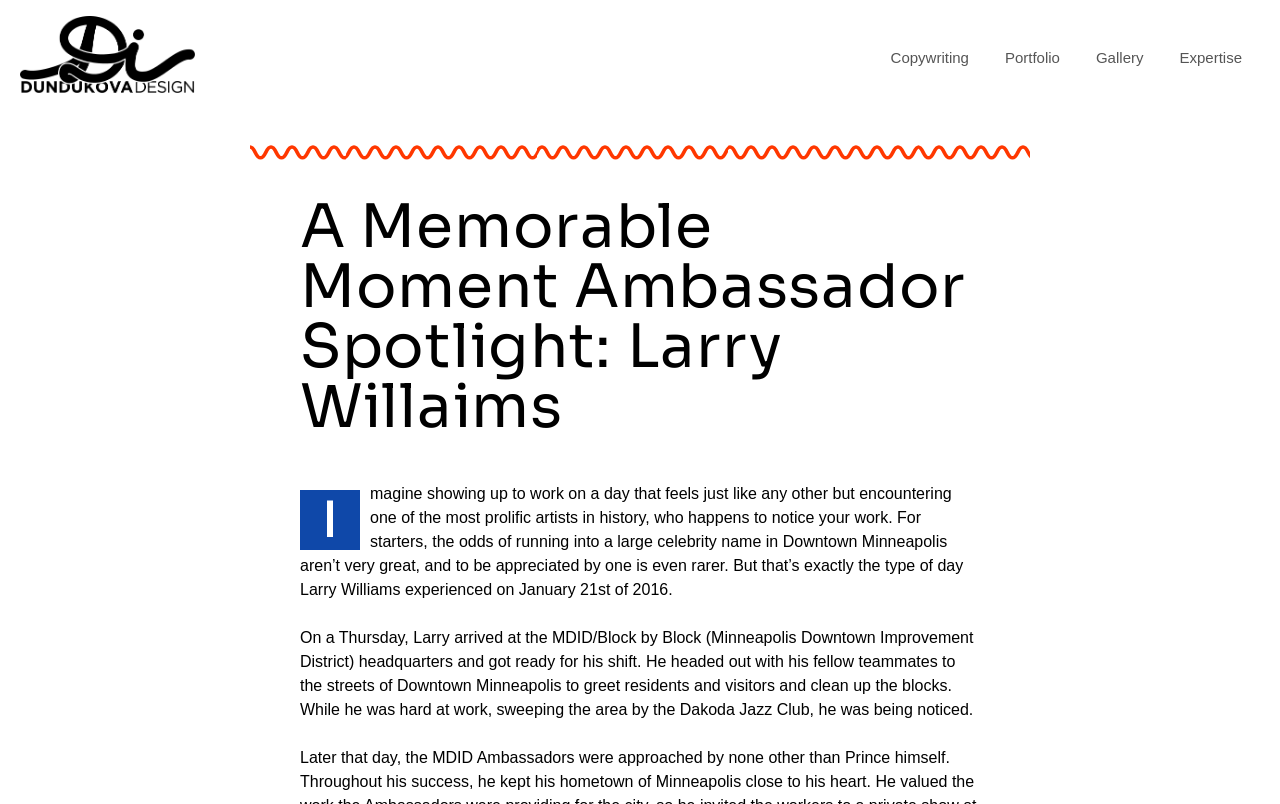Create an elaborate caption for the webpage.

The webpage is about a memorable moment experienced by Larry Williams, an ambassador. At the top left, there is a link to Diana Dundukova's profile, accompanied by a small image of her. Below this, there is a row of links to different sections of the website, including Copywriting, Portfolio, Gallery, and Expertise, stretching from the left to the right side of the page.

The main content of the page is a story about Larry Williams' encounter with a famous artist. The title of the story, "A Memorable Moment Ambassador Spotlight: Larry Willaims", is prominently displayed in a large font. The story begins with a brief introduction, followed by a detailed account of Larry's experience on January 21st, 2016, when he met the artist while working in Downtown Minneapolis. The text is divided into paragraphs, with a small gap in between, making it easy to read.